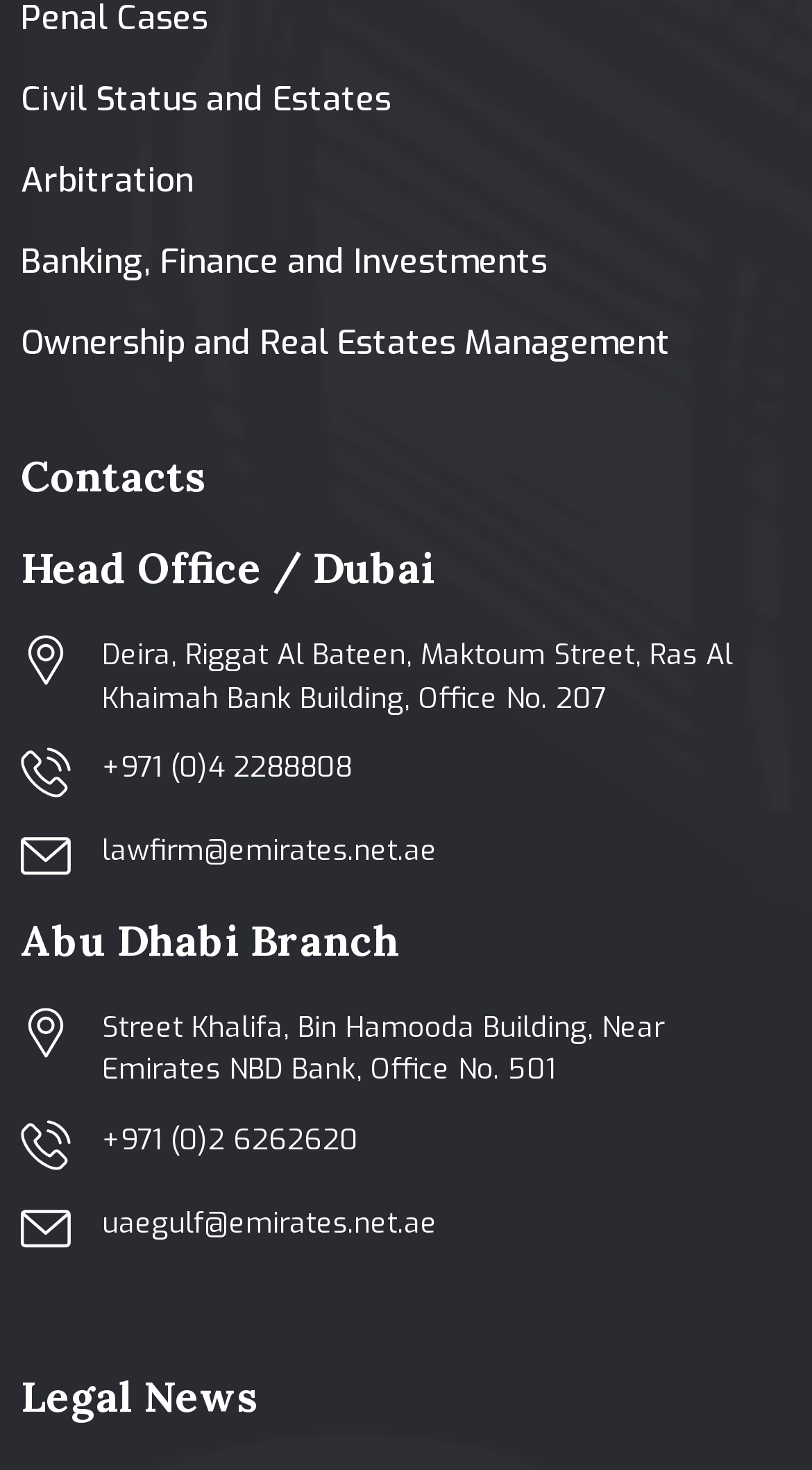What is the email address of the Abu Dhabi Branch?
Using the image as a reference, give a one-word or short phrase answer.

uaegulf@emirates.net.ae